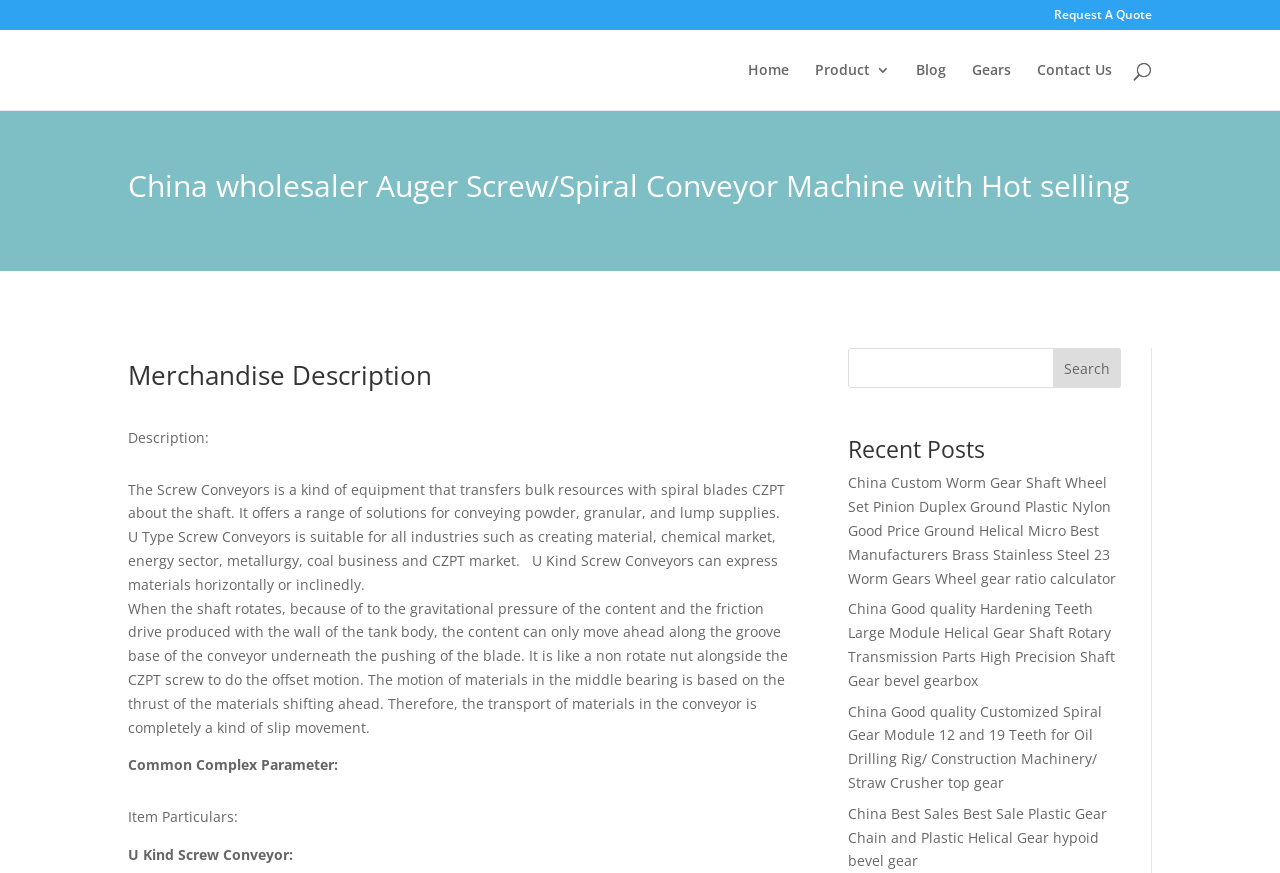What is the purpose of the Screw Conveyors?
Ensure your answer is thorough and detailed.

The purpose of the Screw Conveyors can be found in the product description, which states that 'The Screw Conveyors is a kind of equipment that transfers bulk resources with spiral blades CZPT about the shaft.'